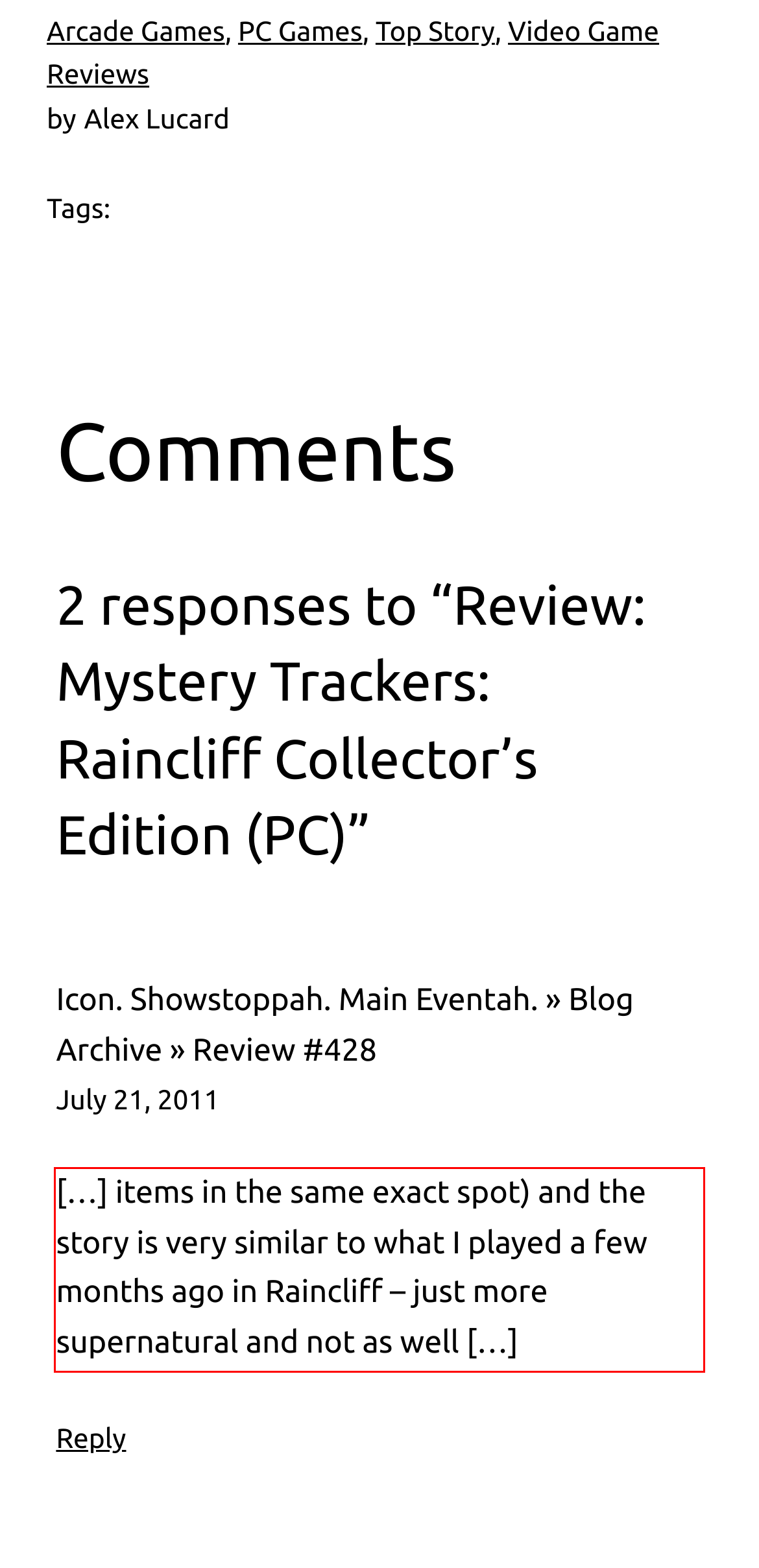Given a screenshot of a webpage, locate the red bounding box and extract the text it encloses.

[…] items in the same exact spot) and the story is very similar to what I played a few months ago in Raincliff – just more supernatural and not as well […]